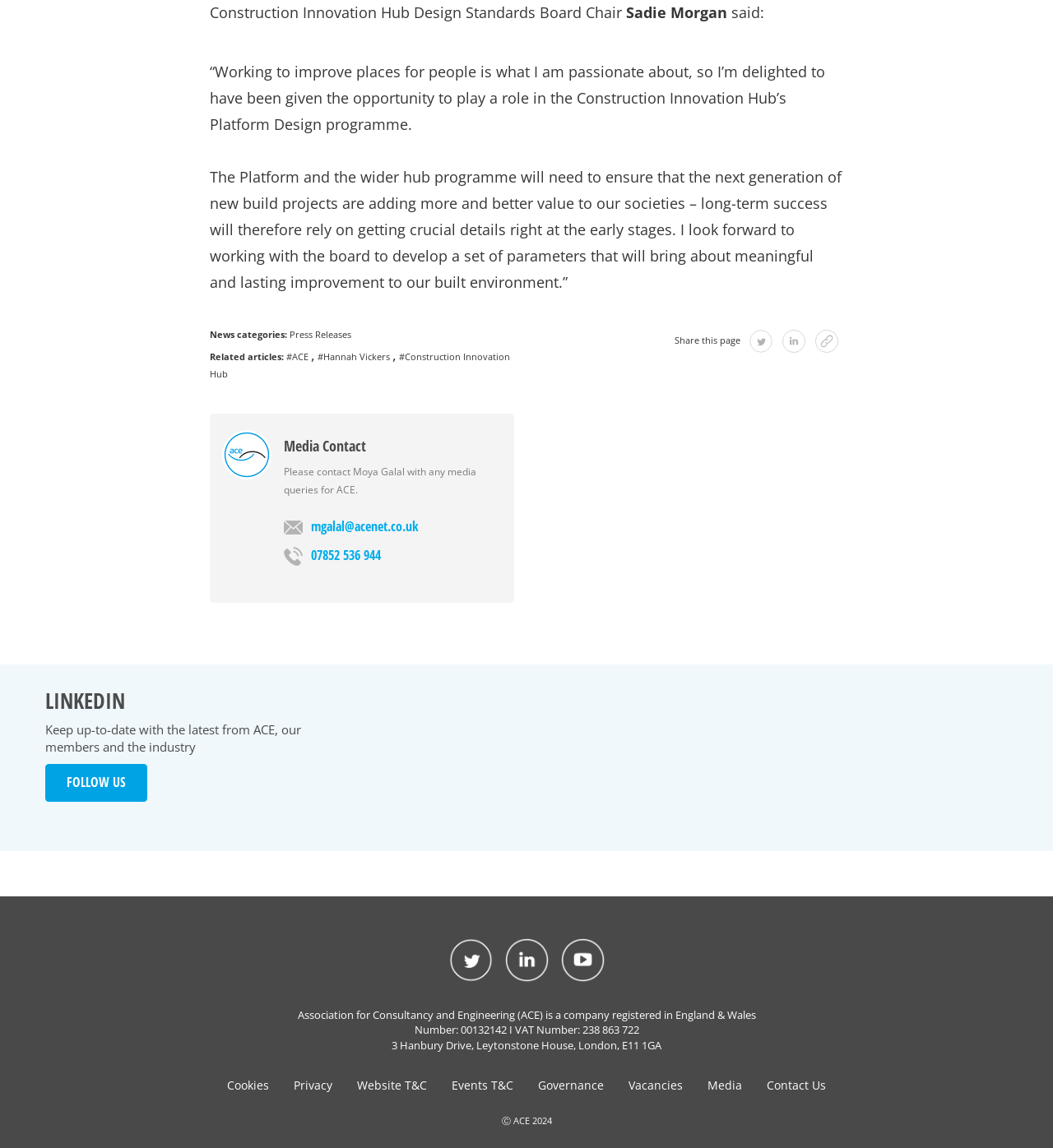Identify the bounding box for the described UI element. Provide the coordinates in (top-left x, top-left y, bottom-right x, bottom-right y) format with values ranging from 0 to 1: 07852 536 944

[0.27, 0.473, 0.463, 0.494]